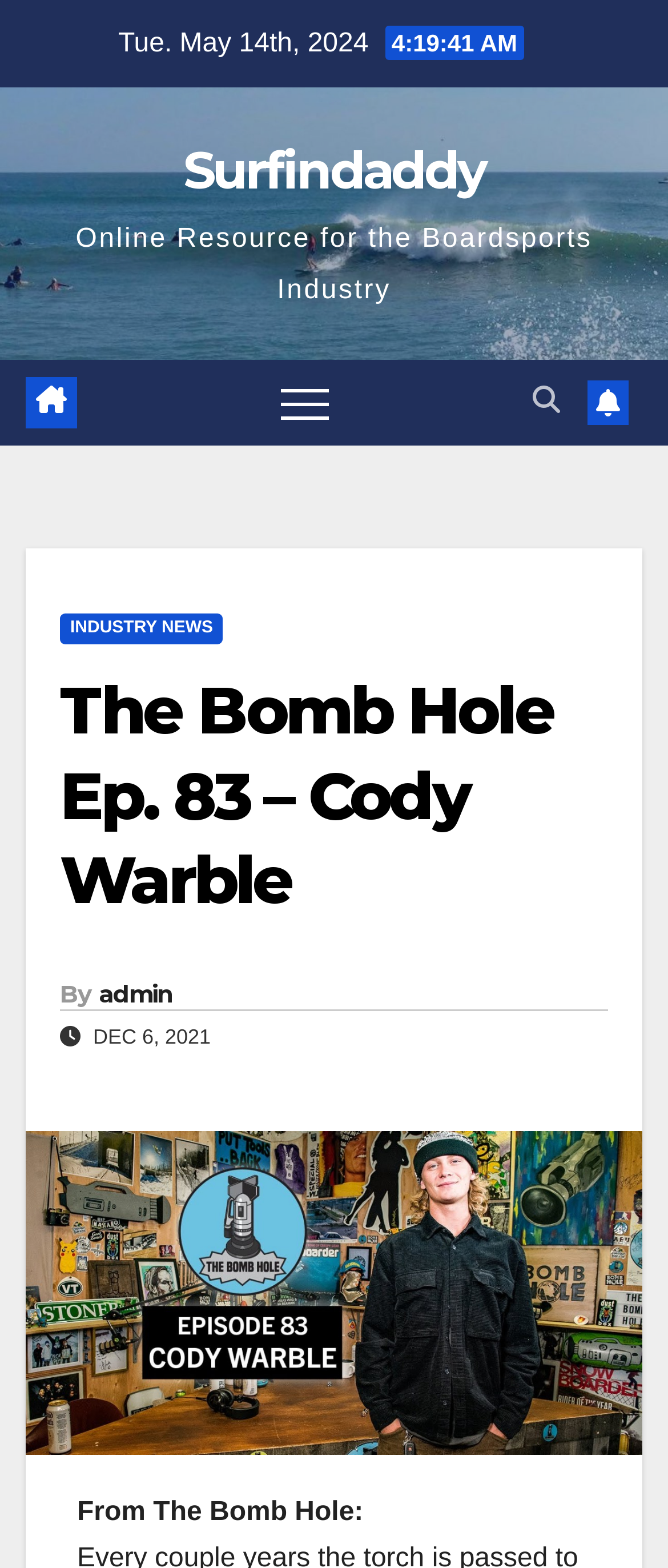What is the name of the online resource?
Look at the image and respond to the question as thoroughly as possible.

I found the name of the online resource by looking at the link element with the content 'Surfindaddy' which is located at the top of the webpage.